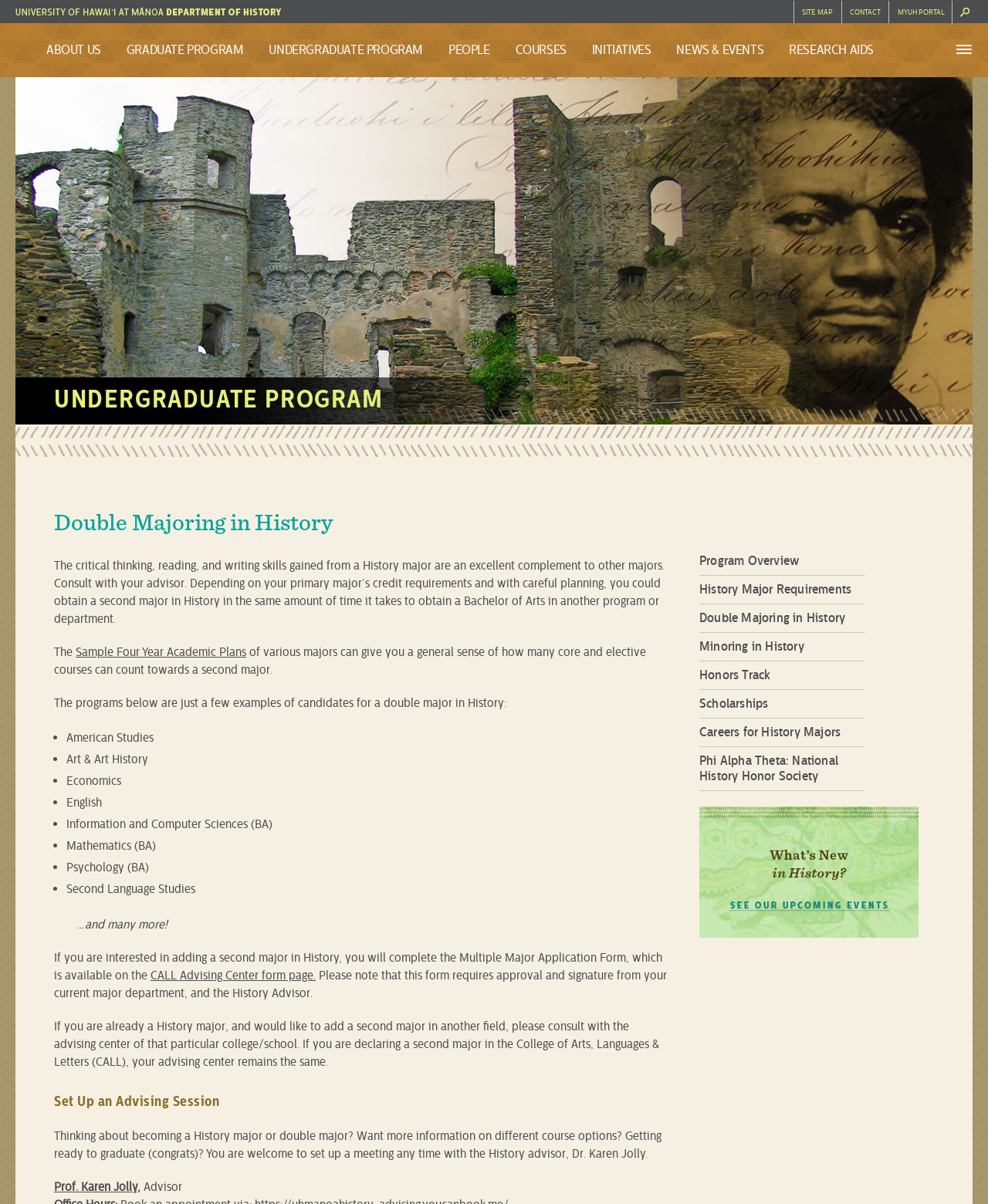What is the relationship between the History department and the CALL Advising Center?
Please respond to the question with a detailed and well-explained answer.

According to the webpage, if a student is already a History major and wants to add a second major in another field, they should consult with the advising center of that particular college/school. However, if the second major is in the College of Arts, Languages & Letters (CALL), the advising center remains the same, implying that the History Advisor is part of the CALL Advising Center.